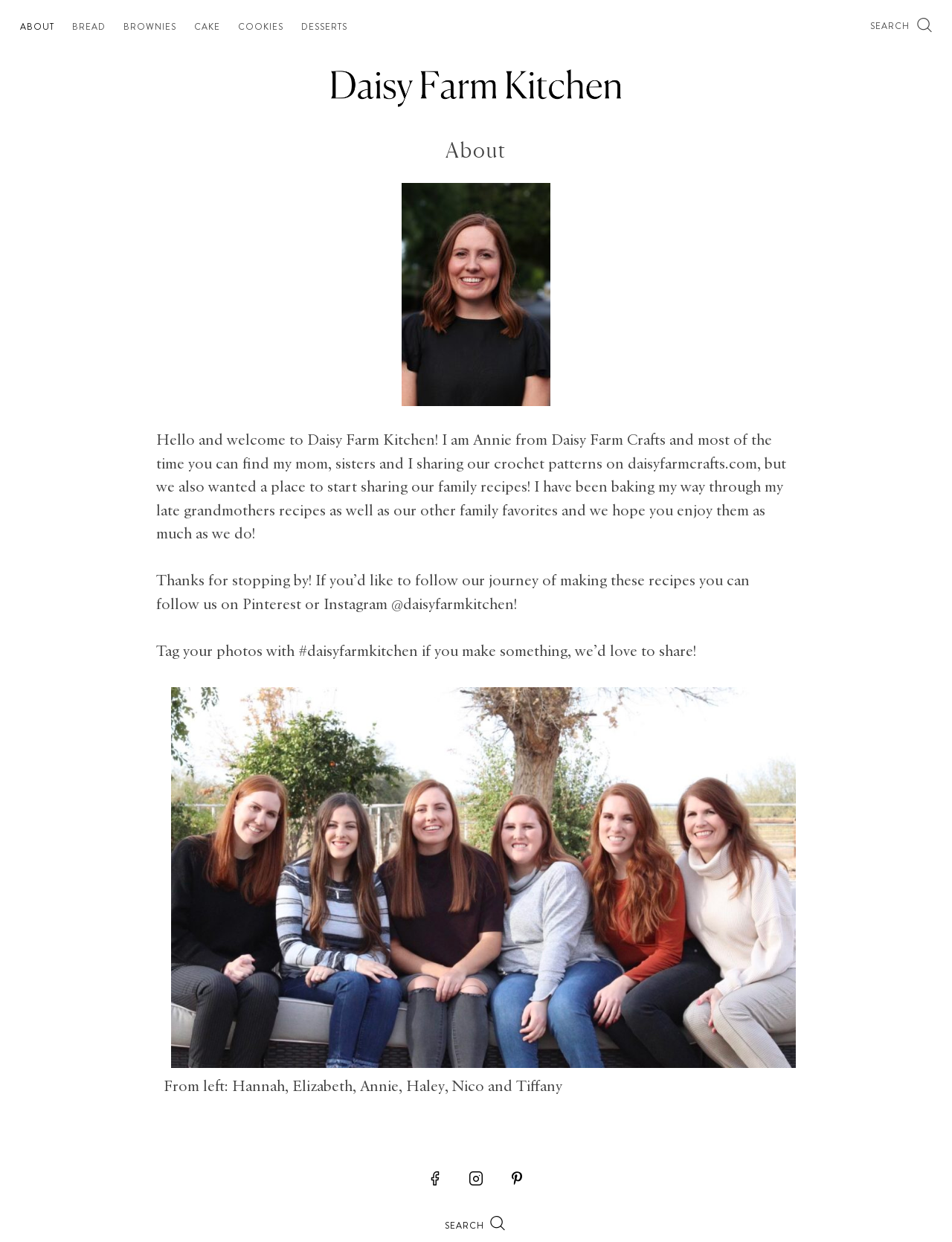How many social media platforms are mentioned?
Based on the image, answer the question with as much detail as possible.

The webpage mentions three social media platforms: Pinterest, Instagram, and a link to the author's Instagram profile is provided.